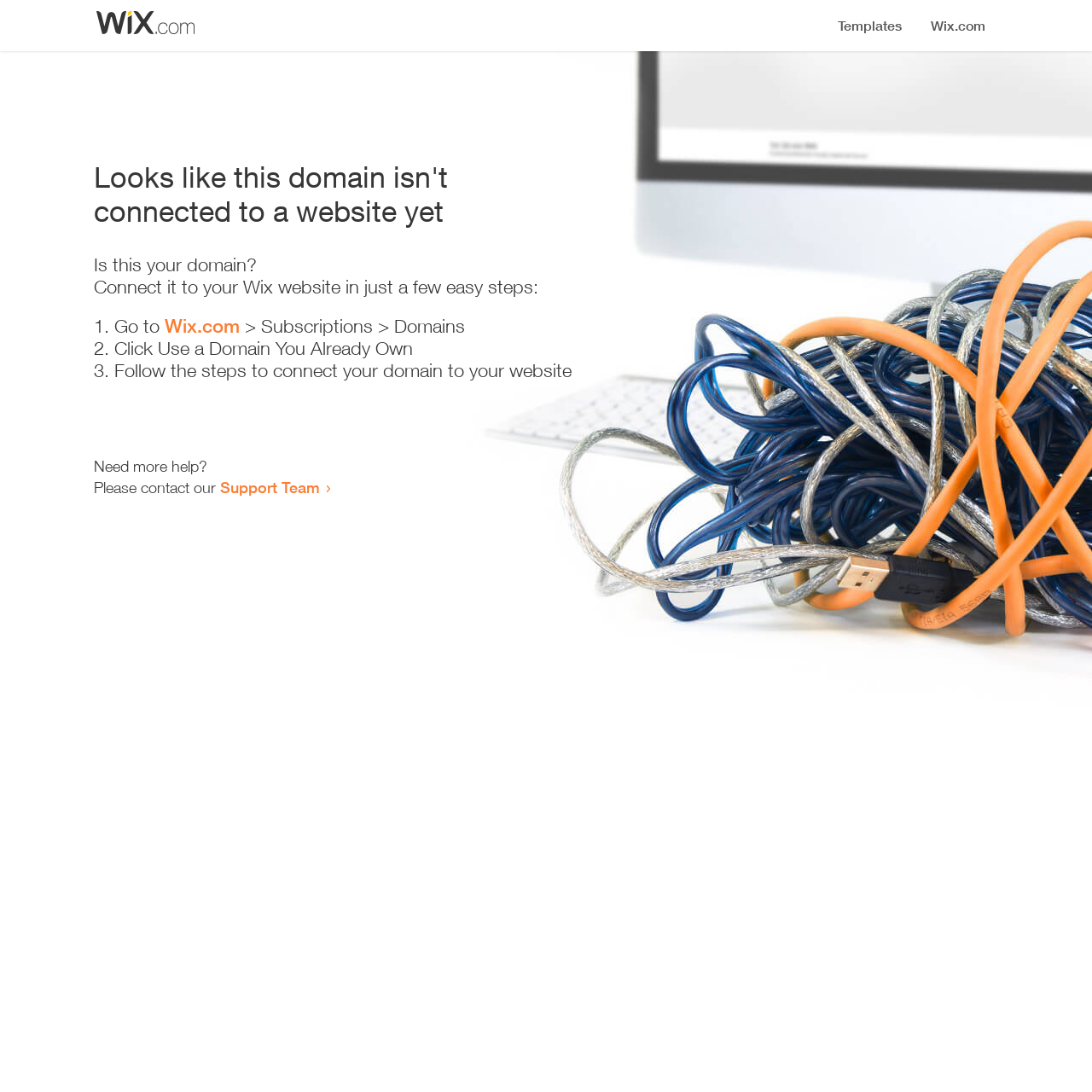Extract the heading text from the webpage.

Looks like this domain isn't
connected to a website yet